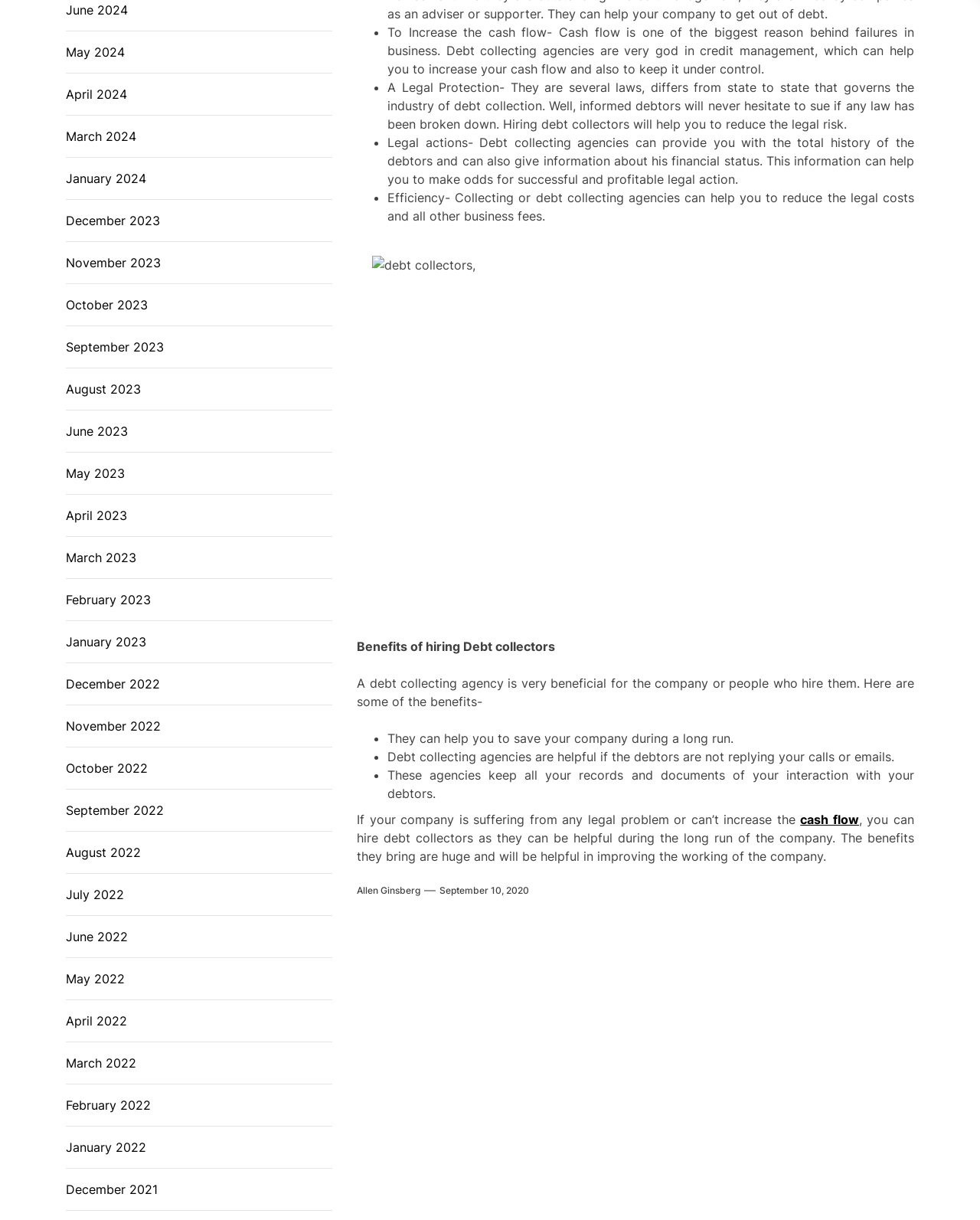What is the benefit of hiring debt collectors?
Refer to the image and provide a concise answer in one word or phrase.

Increase cash flow